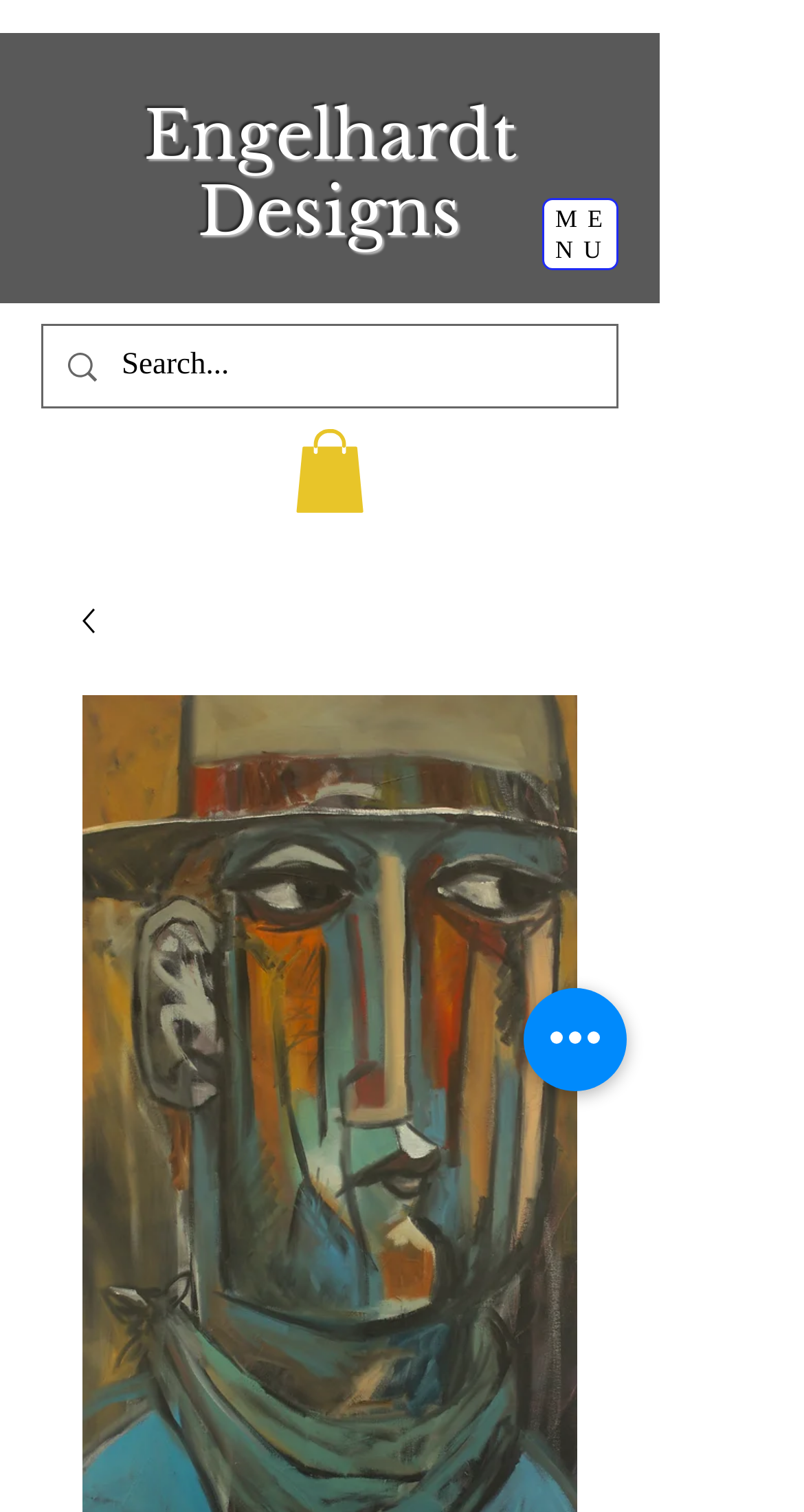What is the text above the search box? Examine the screenshot and reply using just one word or a brief phrase.

Engelhardt Designs